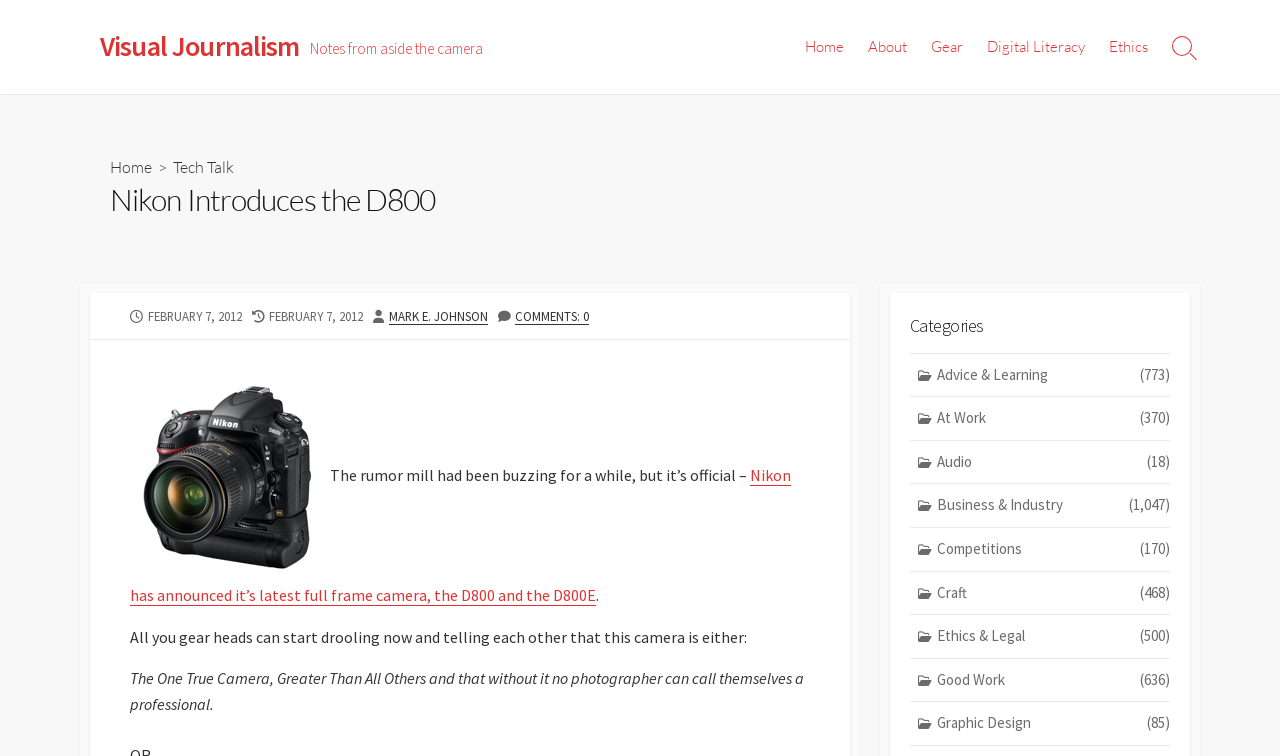How many links are in the header menu?
Your answer should be a single word or phrase derived from the screenshot.

5